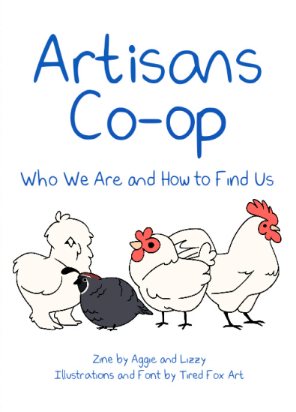Capture every detail in the image and describe it fully.

The image features the cover of a zine titled "Artisans Co-op: Who We Are and How to Find Us." The design is playful and colorful, showcasing a cartoon illustration of three chickens, adding a vibrant touch to the cover. The title prominently displays "Artisans Co-op" at the top in a bold, whimsical font, while the subtitle, "Who We Are and How to Find Us," is positioned just below it. At the bottom, there are additional credits stating that this zine was created by Aggie and Lizzy, with illustrations and font designed by Tired Fox Art. This cover art effectively reflects the cooperative spirit and creative flair of the artisans involved.